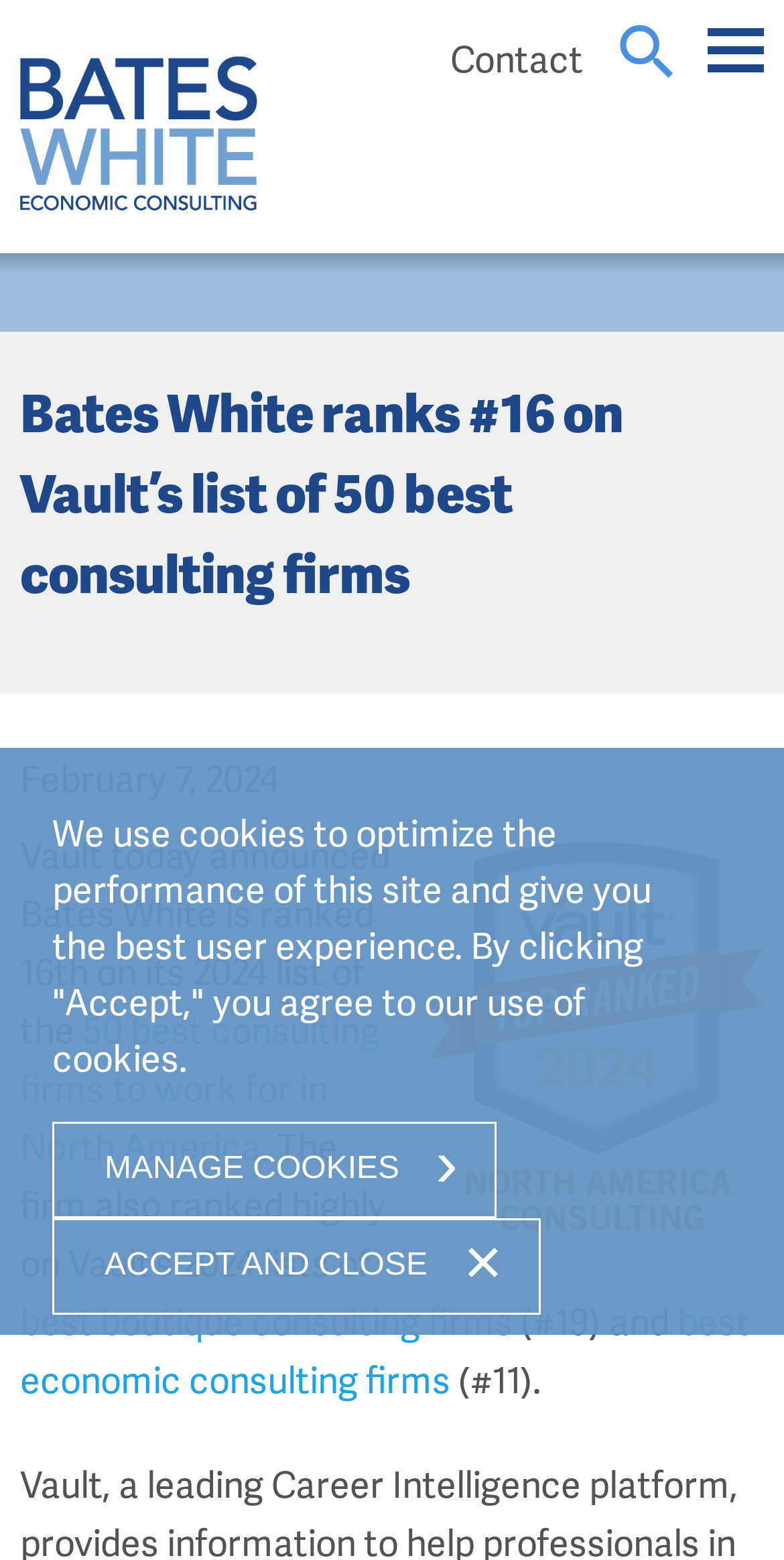Provide a thorough description of this webpage.

The webpage appears to be an announcement page from Bates White, a consulting firm. At the top left, there is a logo image of "Bates White" with a size of approximately one-quarter of the page width. Below the logo, there is a heading that reads "Bates White ranks #16 on Vault’s list of 50 best consulting firms". 

On the top right, there are three links: "Contact", "Search", and "Main Menu", aligned horizontally. 

The main content of the page is divided into two sections. The first section starts with a date "February 7, 2024" and is followed by an image of a "2024 badge for Vault Top Ranked Consulting Firm" that takes up about half of the page width. Below the image, there is a paragraph of text that announces Bates White's ranking on Vault's 2024 list of the 50 best consulting firms to work for in North America. The paragraph also includes links to "50 best consulting firms to work for in North America" and "rica". 

The second section of the main content lists Bates White's rankings on other Vault's 2024 lists, including "best boutique consulting firms" and "best economic consulting firms", with corresponding links and ranking numbers. 

At the bottom of the page, there is a "Cookie Policy" section that includes a brief description of the site's cookie usage, a "MANAGE COOKIES" button, and an "ACCEPT AND CLOSE" button.